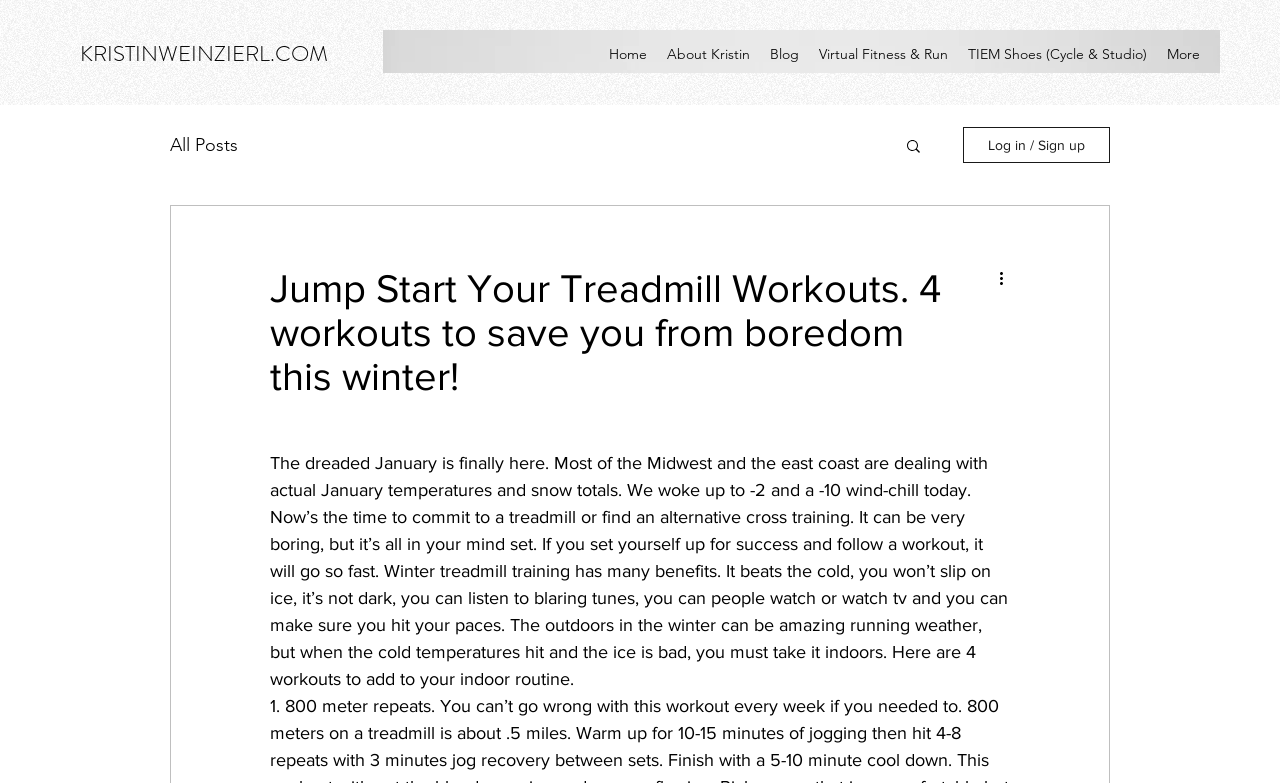How many workouts are mentioned in the article?
Look at the image and provide a detailed response to the question.

The article mentions four workouts that can be added to an indoor routine, as stated in the sentence 'Here are 4 workouts to add to your indoor routine'.